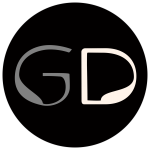What is the shape of the logo's background?
Look at the image and respond with a one-word or short phrase answer.

Circular